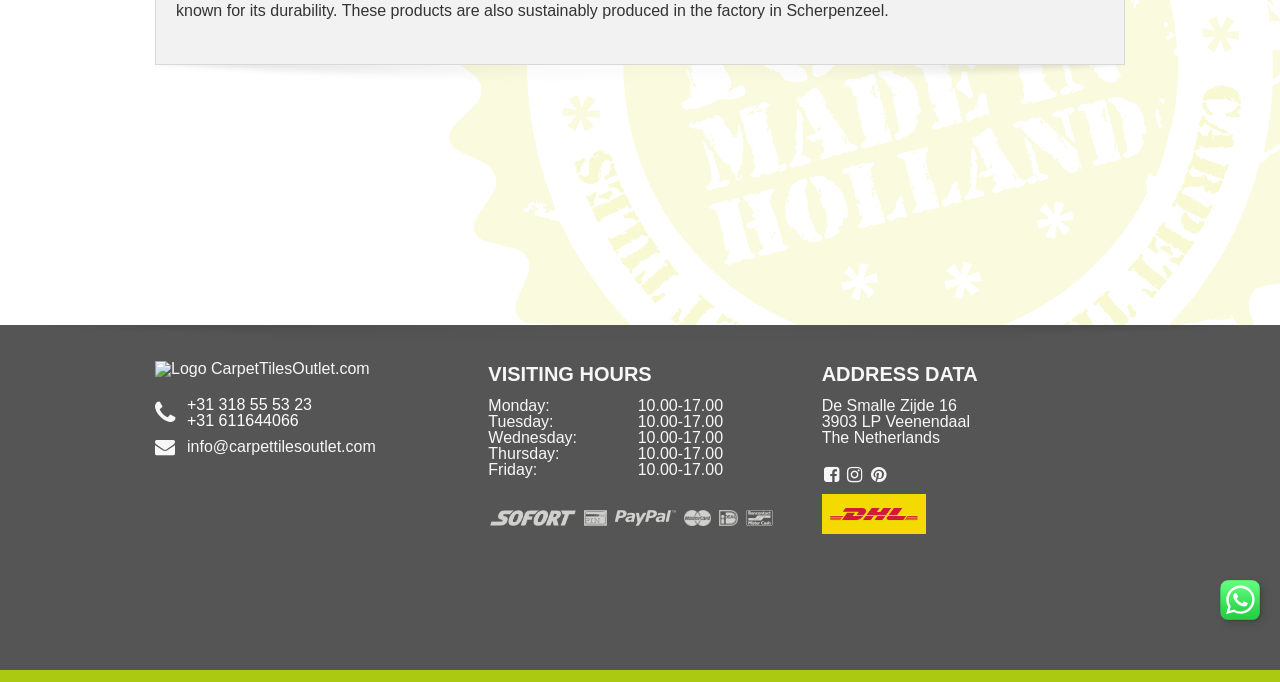Identify the bounding box coordinates for the UI element described as follows: +31 318 55 53 23. Use the format (top-left x, top-left y, bottom-right x, bottom-right y) and ensure all values are floating point numbers between 0 and 1.

[0.146, 0.581, 0.244, 0.606]